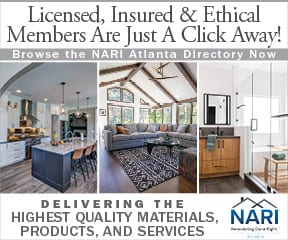Please study the image and answer the question comprehensively:
What type of rooms are featured in the collage?

The visually appealing collage on the banner features three expertly designed interiors, which are a modern kitchen with sleek cabinetry, a cozy living room adorned with comfortable furnishings, and a stylish bathroom showcasing contemporary fixtures.